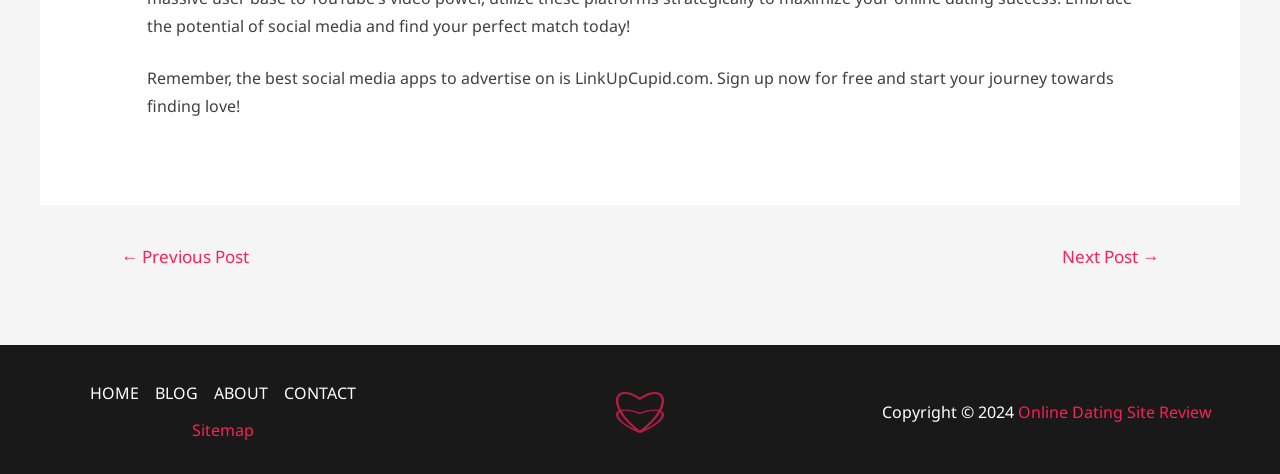Identify the bounding box of the UI component described as: "HOME".

[0.071, 0.802, 0.115, 0.859]